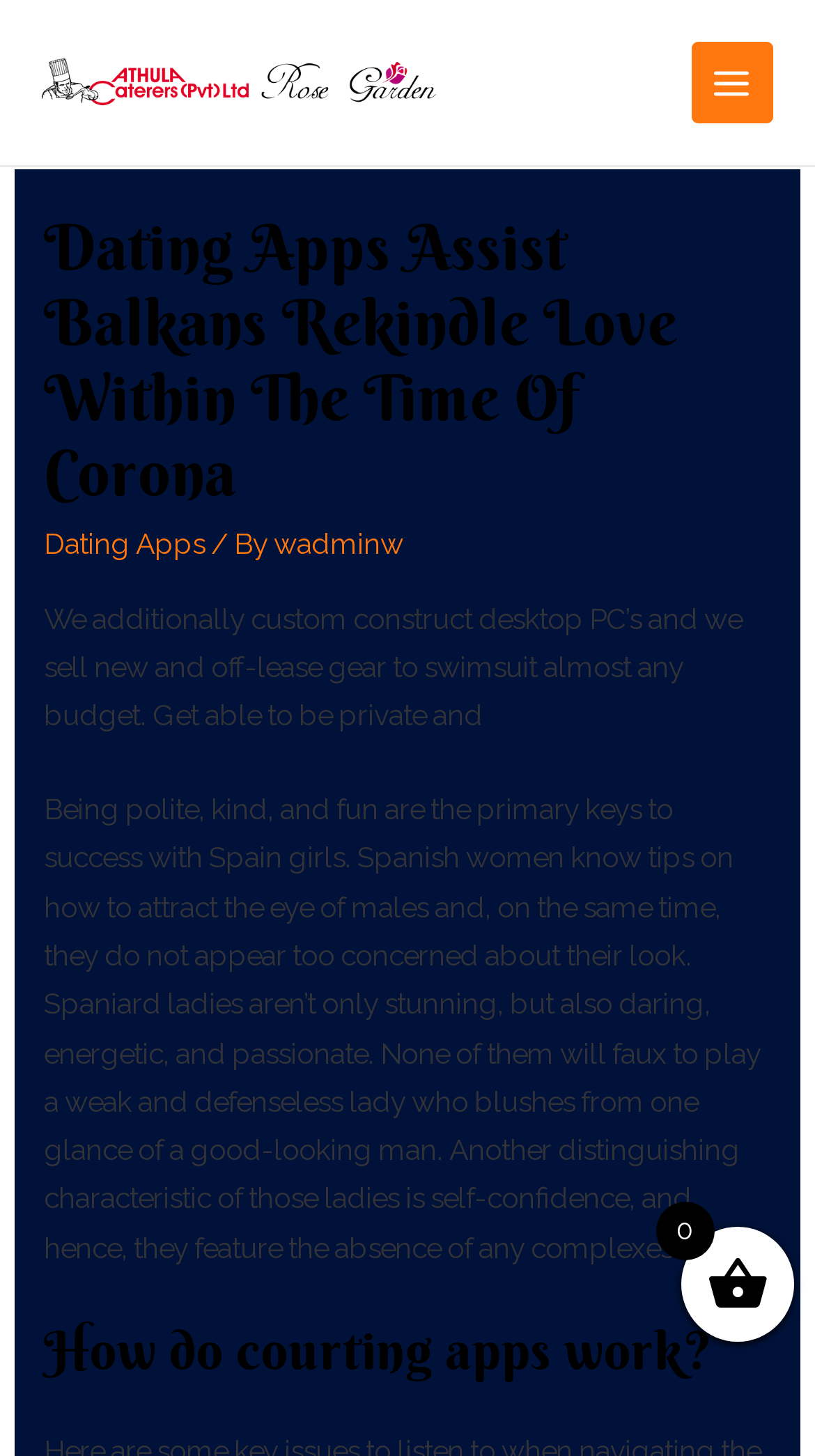What is the main topic of the webpage?
Use the information from the screenshot to give a comprehensive response to the question.

The main topic of the webpage can be inferred from the heading 'Dating Apps Assist Balkans Rekindle Love Within The Time Of Corona' which suggests that the webpage is about dating apps and their role in rekindling love.